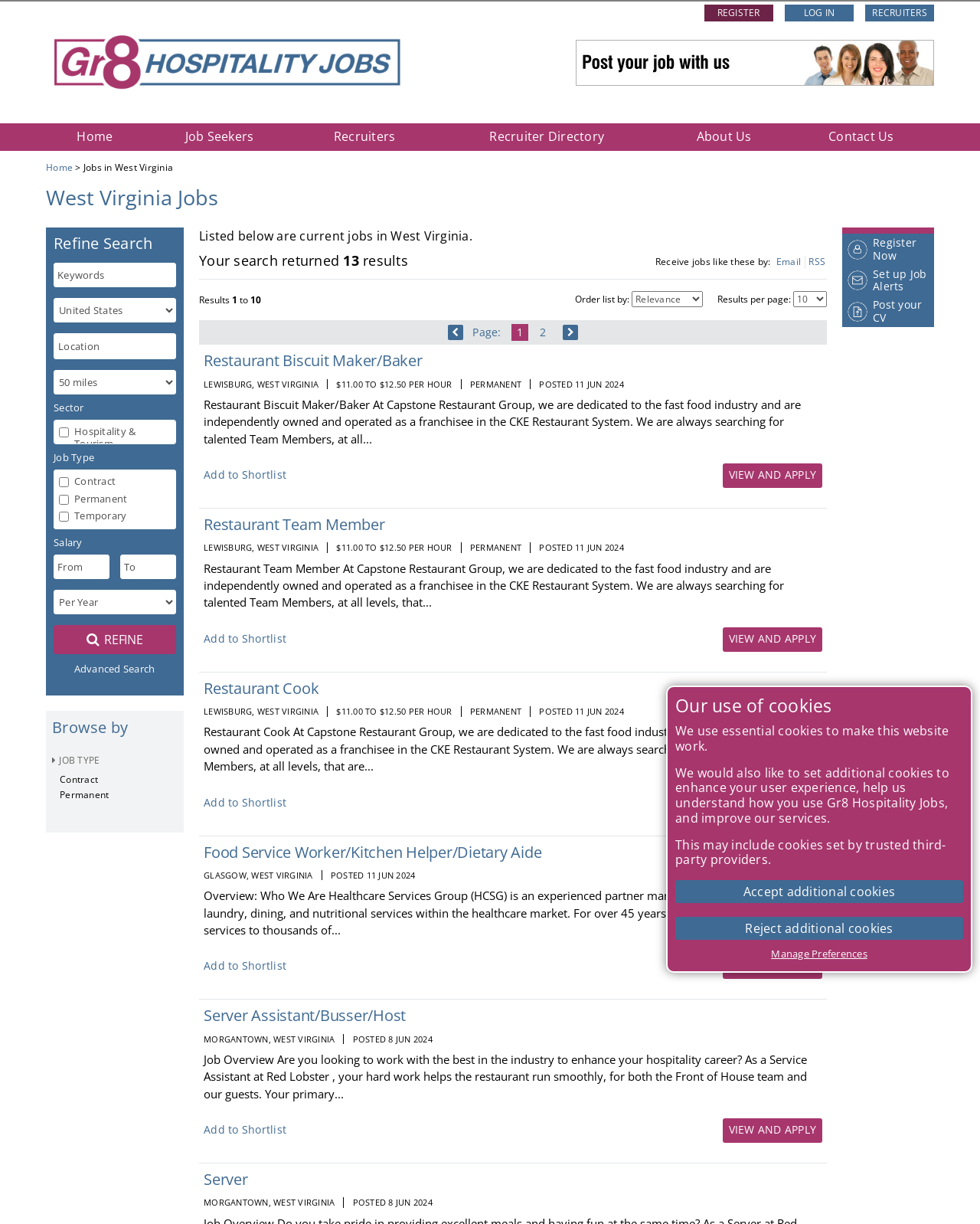Please identify the bounding box coordinates of the clickable area that will allow you to execute the instruction: "Add to shortlist".

[0.208, 0.382, 0.292, 0.393]